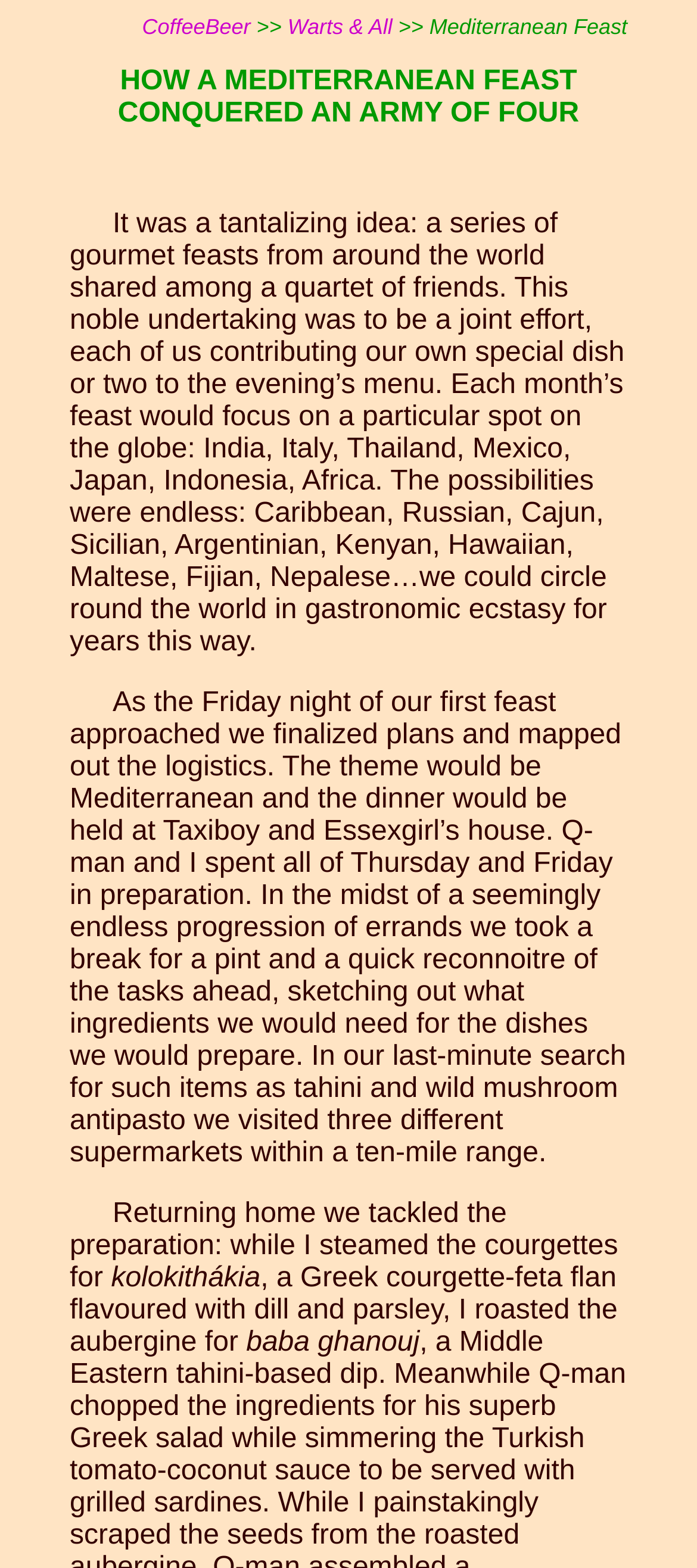Please locate and retrieve the main header text of the webpage.

HOW A MEDITERRANEAN FEAST CONQUERED AN ARMY OF FOUR